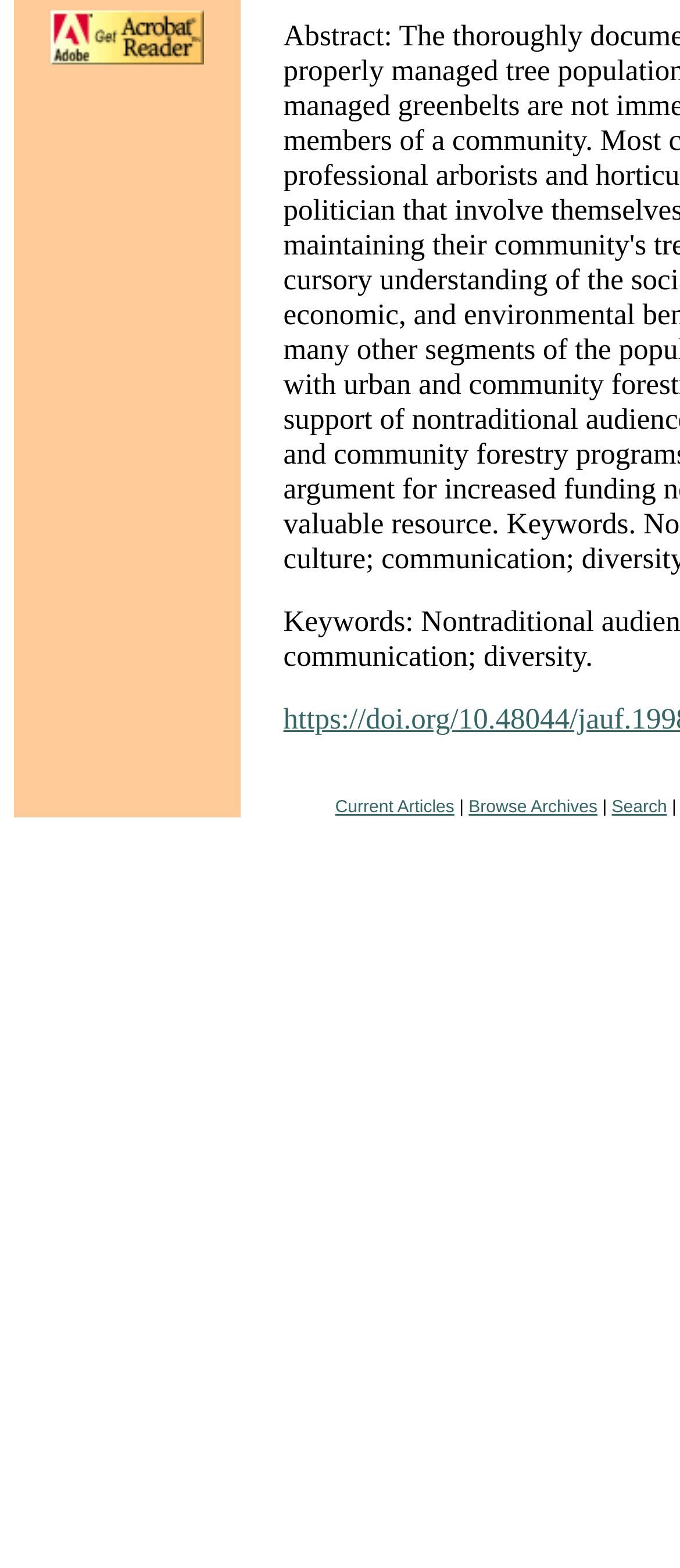Identify the bounding box coordinates of the HTML element based on this description: "Current Articles".

[0.493, 0.509, 0.668, 0.521]